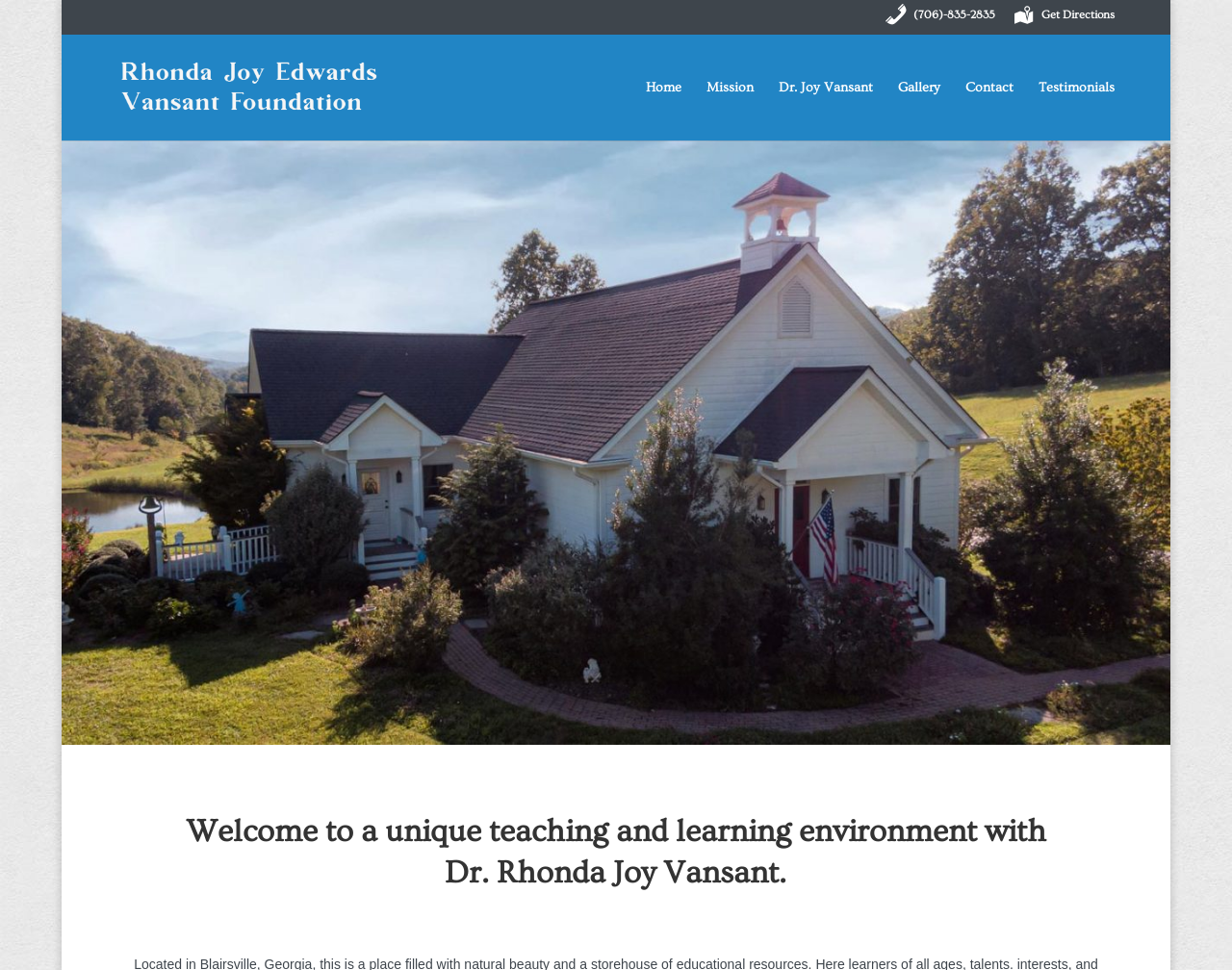Could you indicate the bounding box coordinates of the region to click in order to complete this instruction: "Get directions to the location".

[0.822, 0.009, 0.905, 0.035]